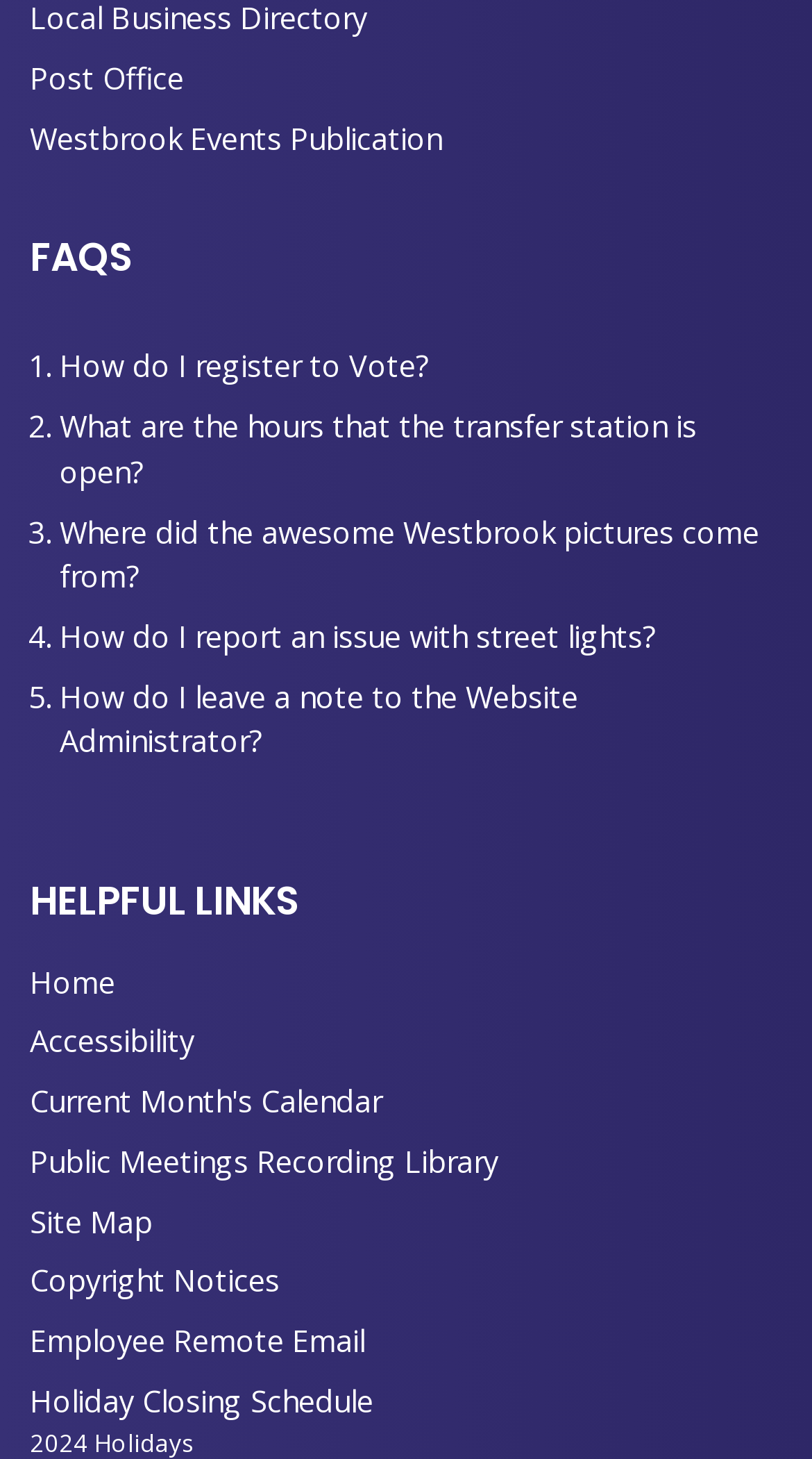Show the bounding box coordinates for the element that needs to be clicked to execute the following instruction: "View FAQs". Provide the coordinates in the form of four float numbers between 0 and 1, i.e., [left, top, right, bottom].

[0.037, 0.157, 0.963, 0.197]